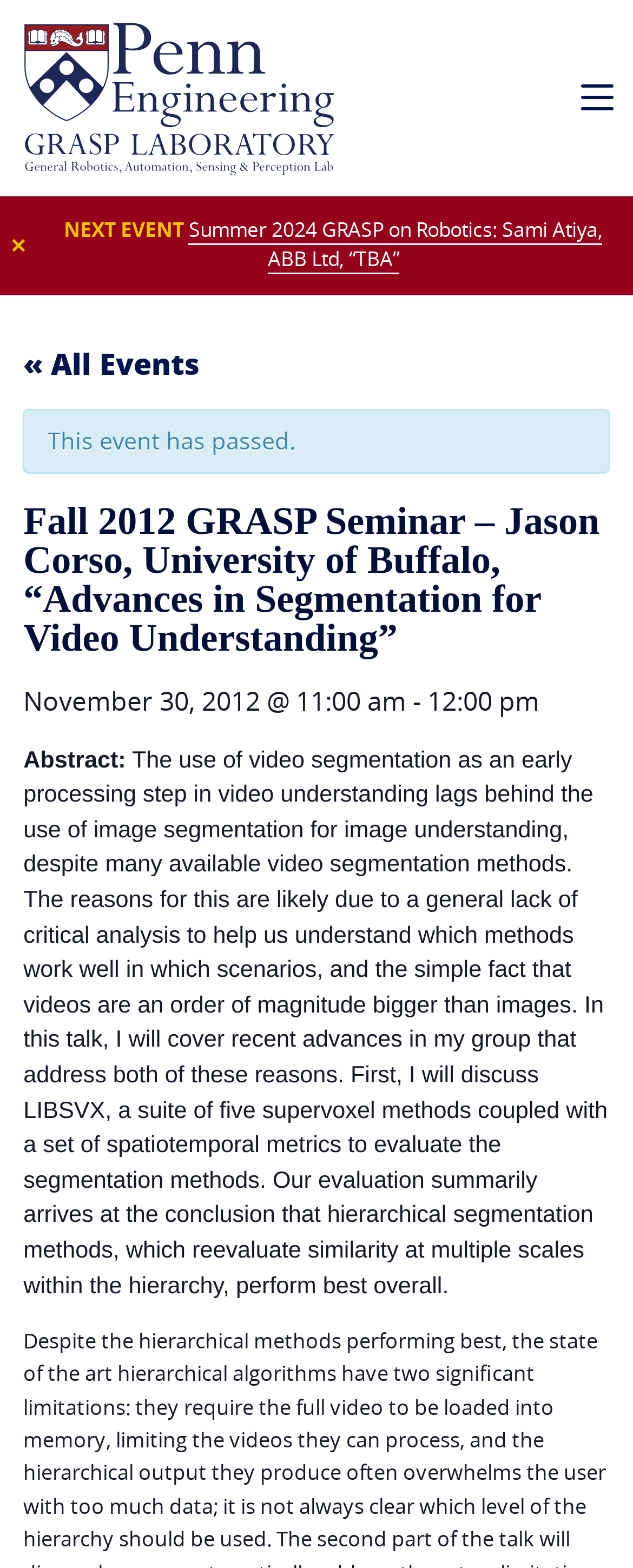Utilize the details in the image to give a detailed response to the question: What is the name of the laboratory hosting this seminar?

I inferred this answer by looking at the link 'Penn Engineering GRASP Laboratory' which suggests that the seminar is hosted by the GRASP Laboratory.